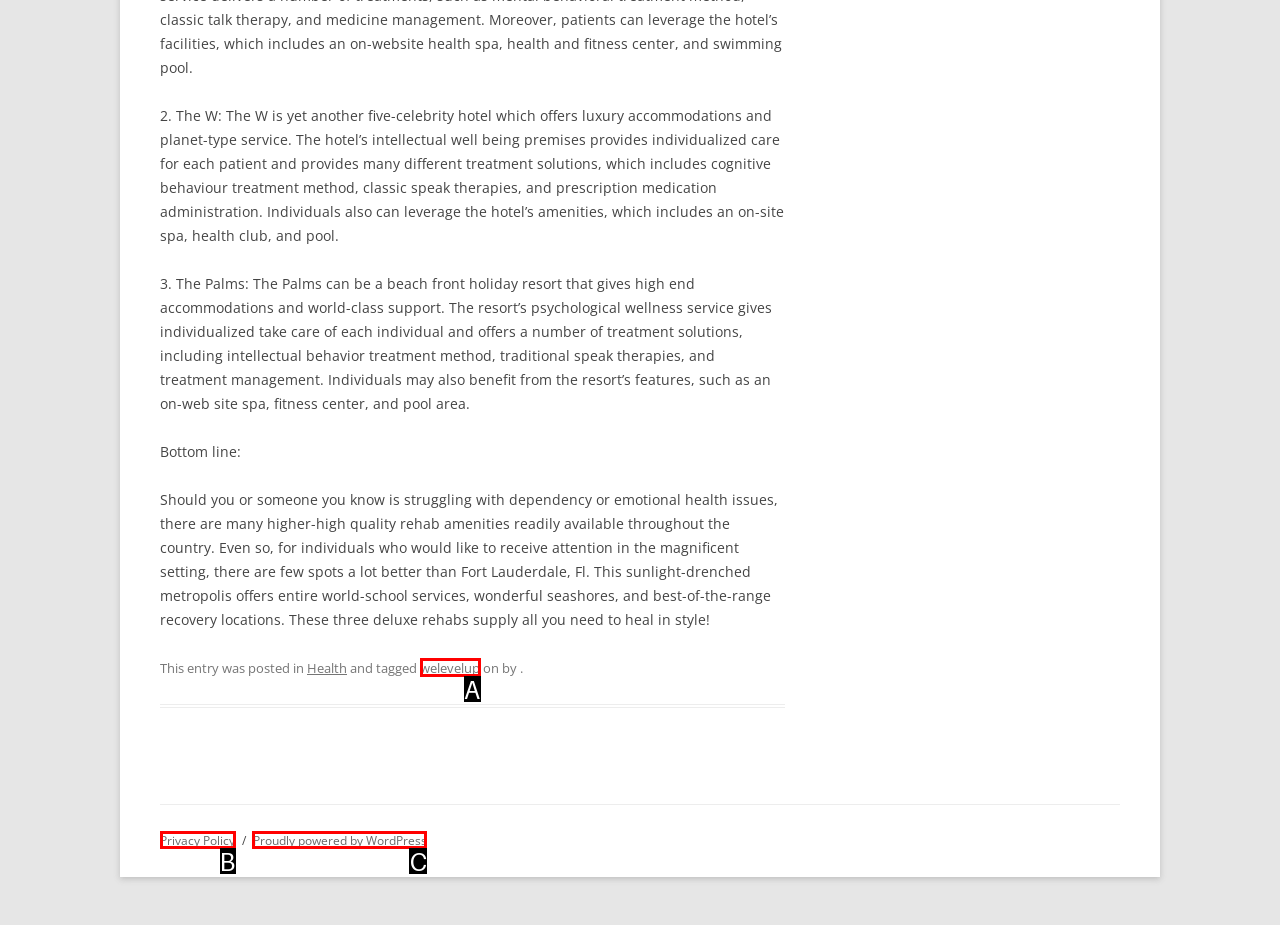Tell me which option best matches the description: Proudly powered by WordPress
Answer with the option's letter from the given choices directly.

C